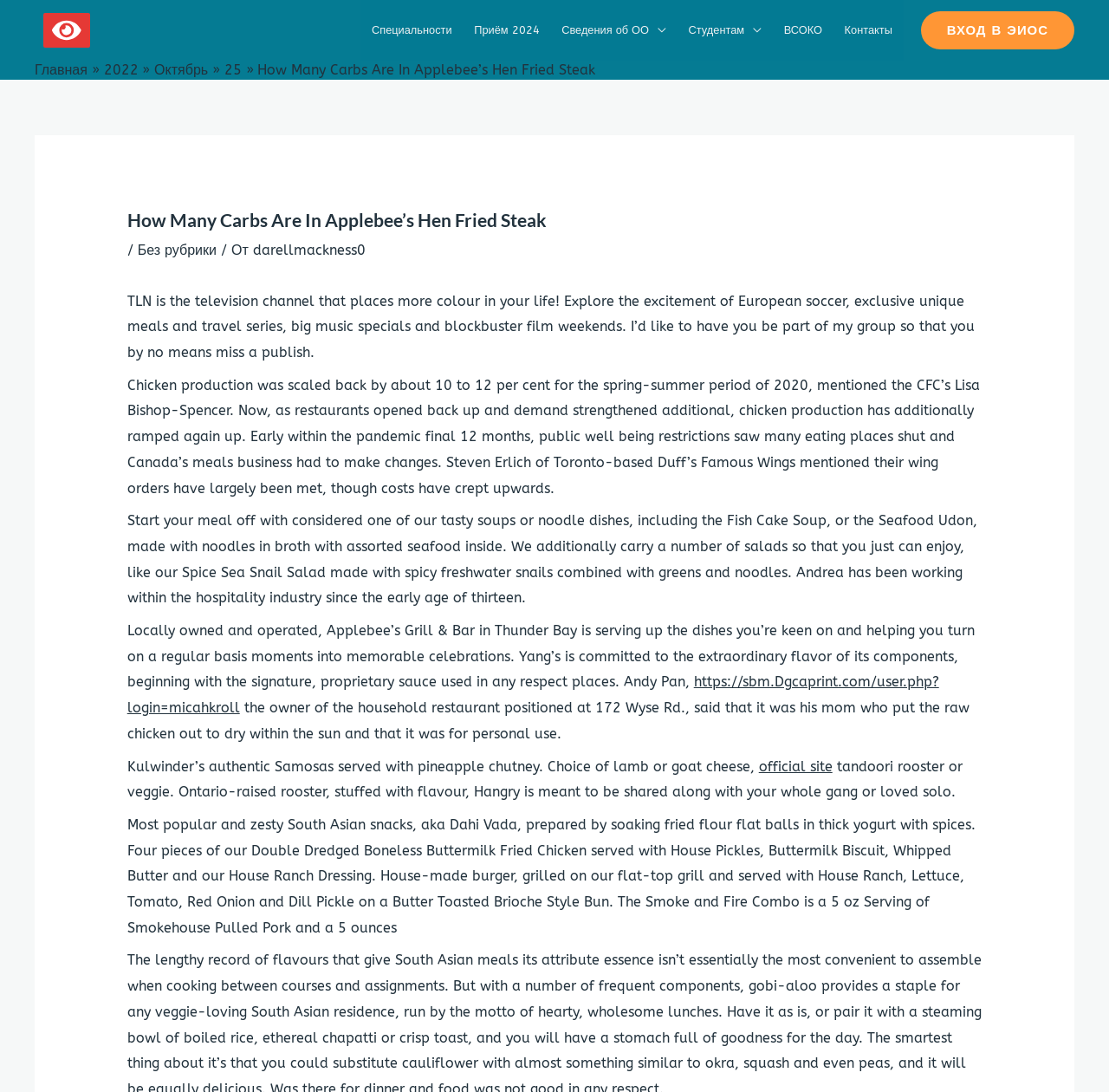Answer the following query concisely with a single word or phrase:
What is the name of the person mentioned in the text?

Andrea